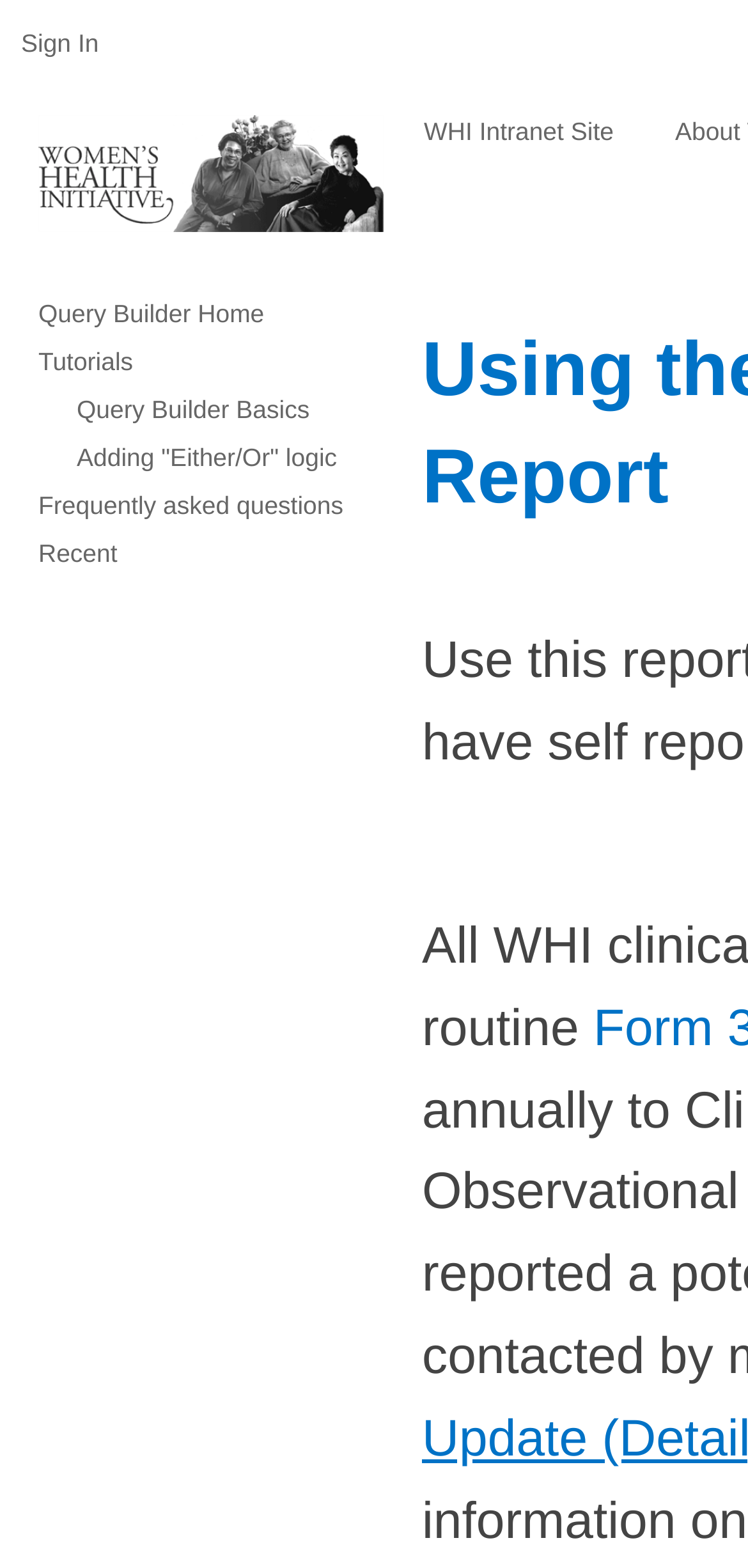What type of content is available in the 'Recent' link?
Please provide a single word or phrase based on the screenshot.

Recent updates